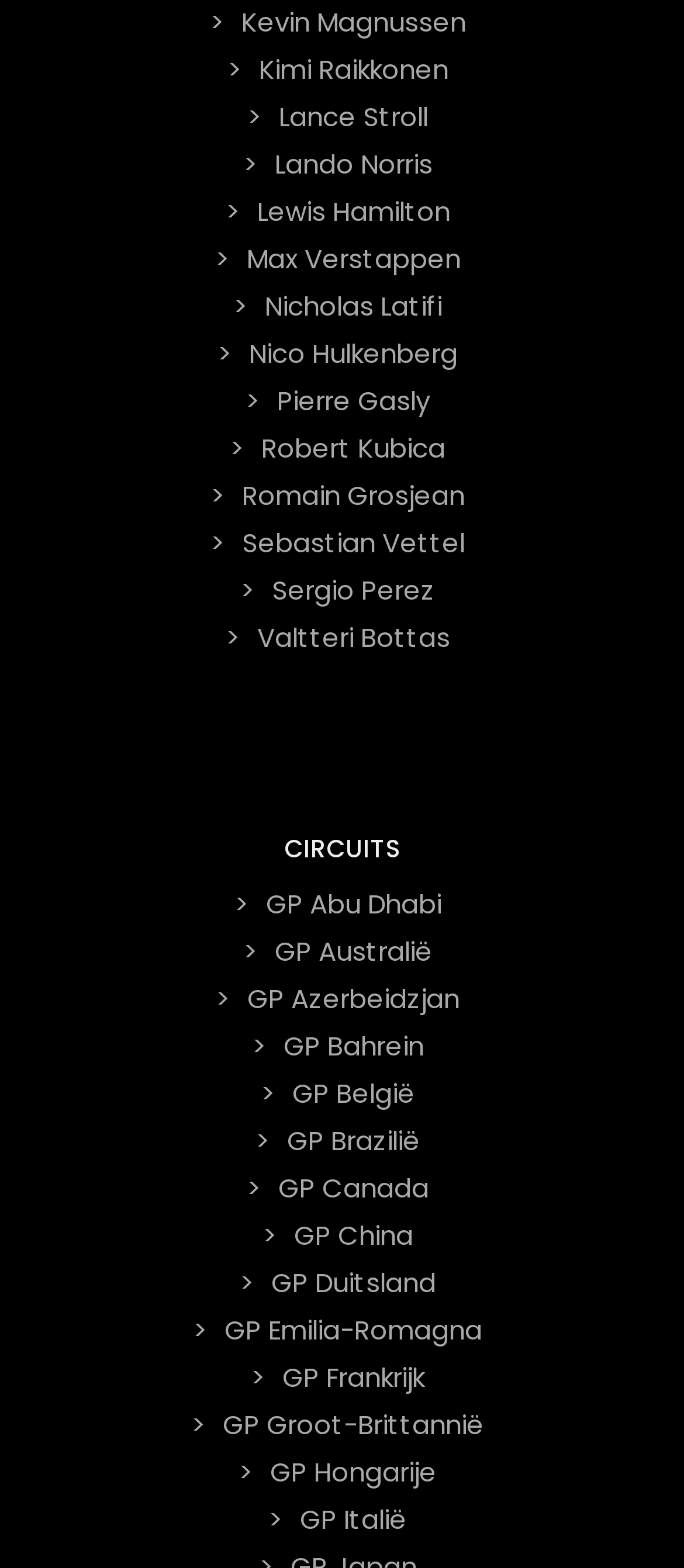What is the name of the first driver listed?
From the image, provide a succinct answer in one word or a short phrase.

Kimi Raikkonen